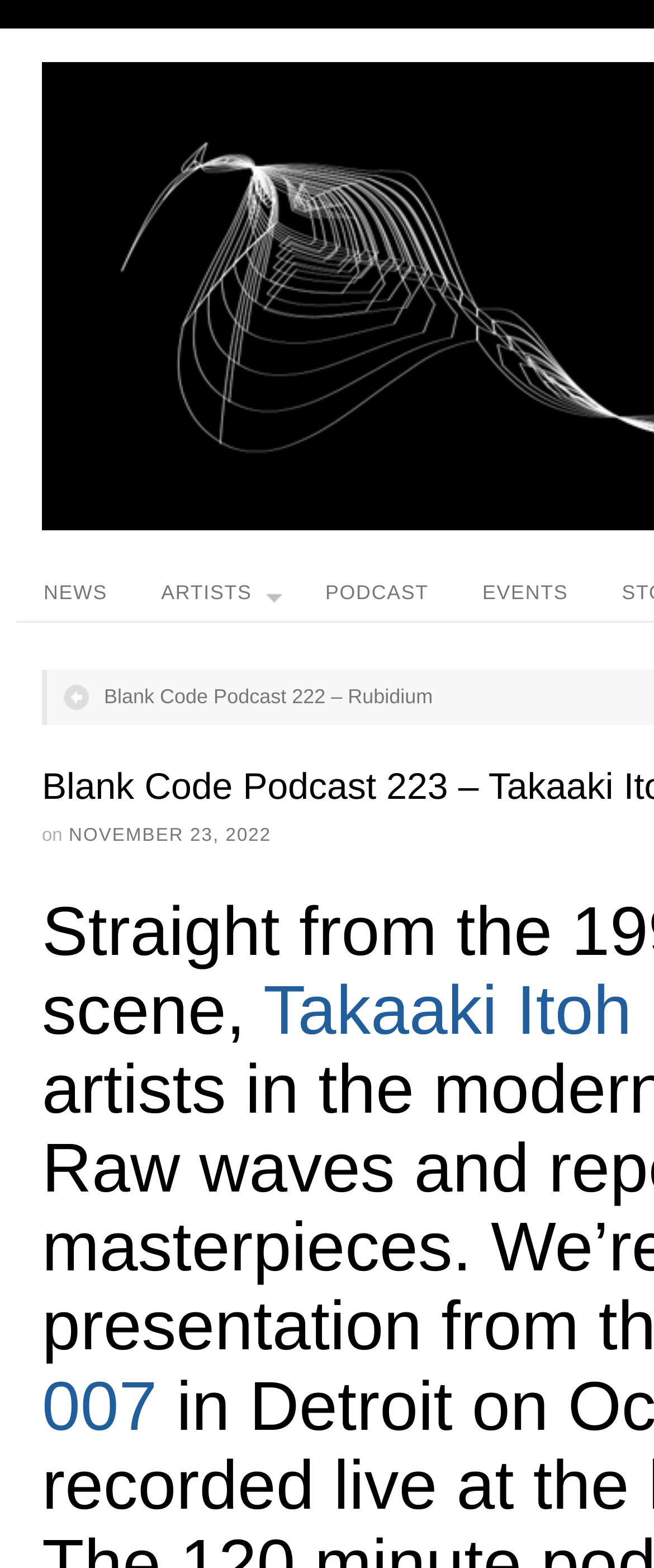Based on the description "Takaaki Itoh", find the bounding box of the specified UI element.

[0.403, 0.62, 0.966, 0.669]